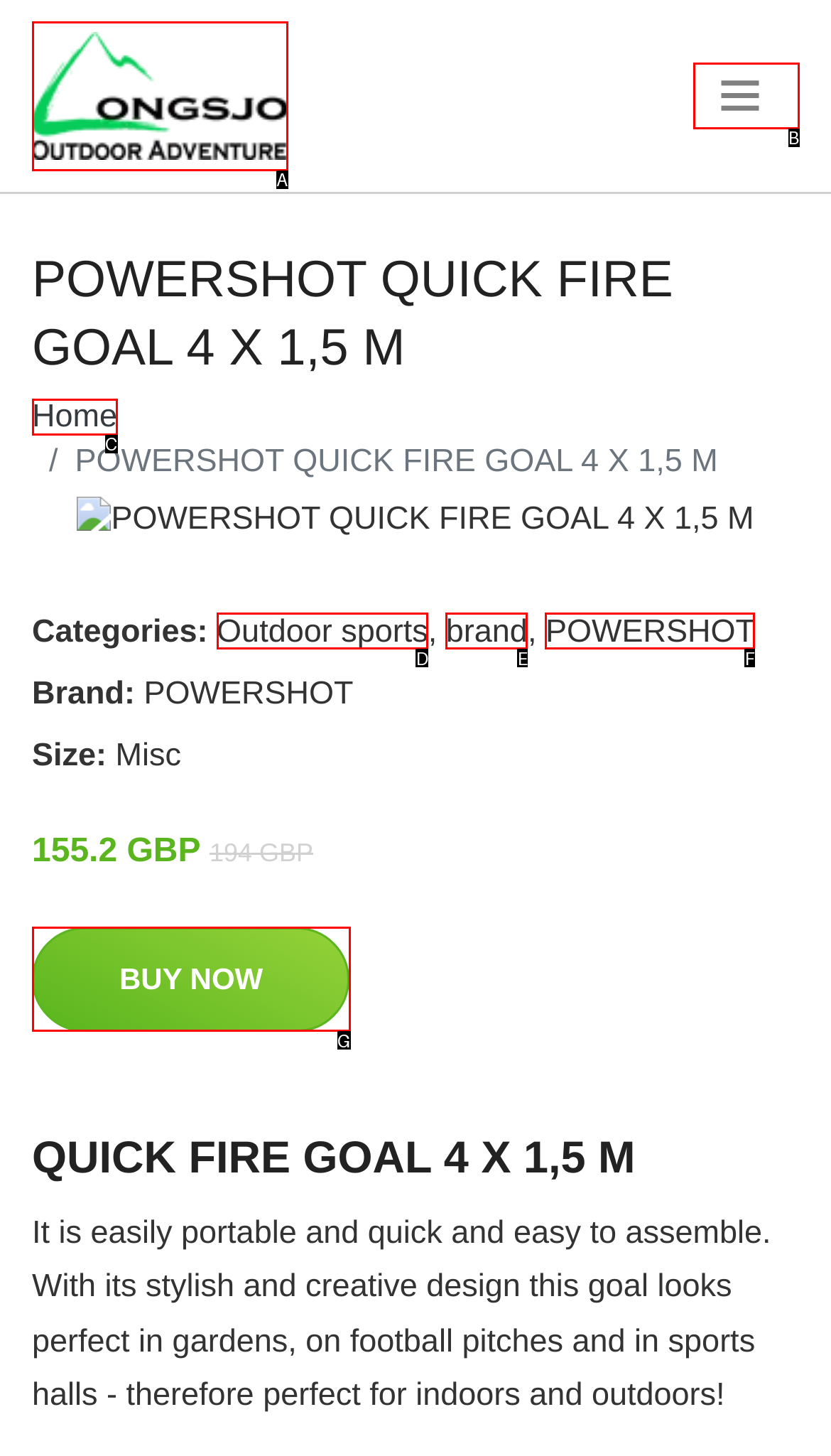From the given choices, identify the element that matches: brand
Answer with the letter of the selected option.

E